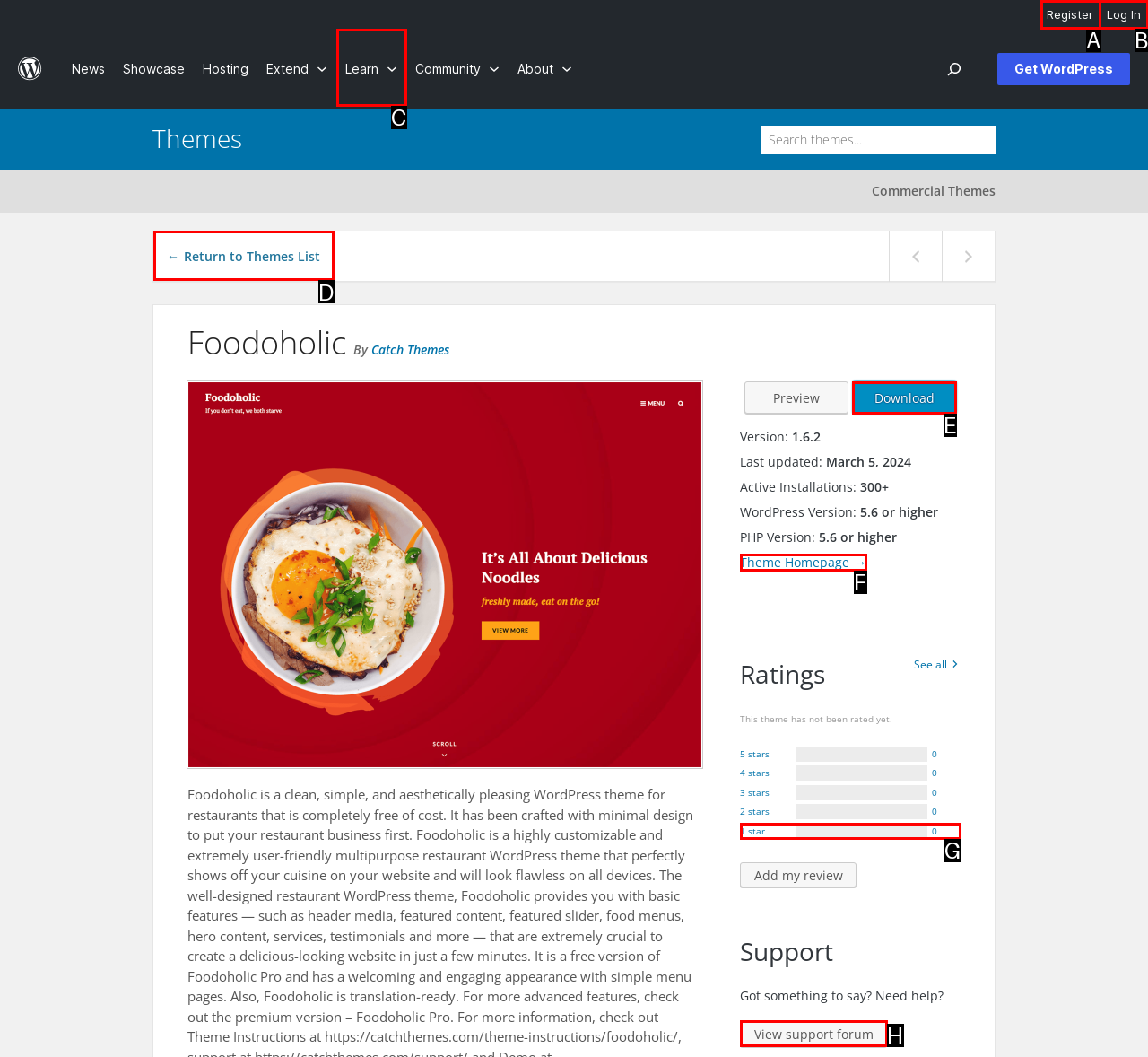Determine which HTML element to click for this task: View the support forum Provide the letter of the selected choice.

H